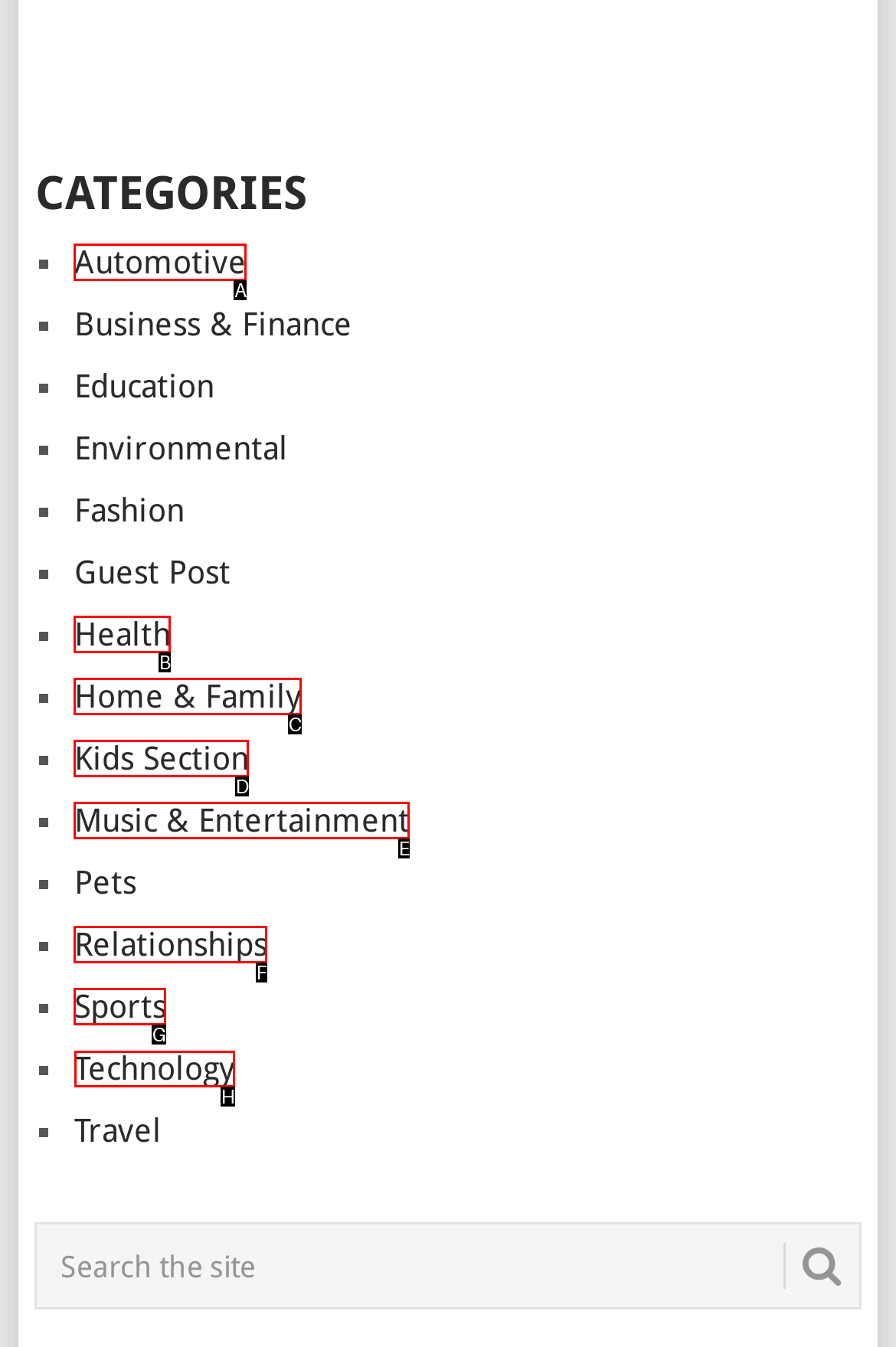Point out the HTML element I should click to achieve the following: Click on Technology Reply with the letter of the selected element.

H